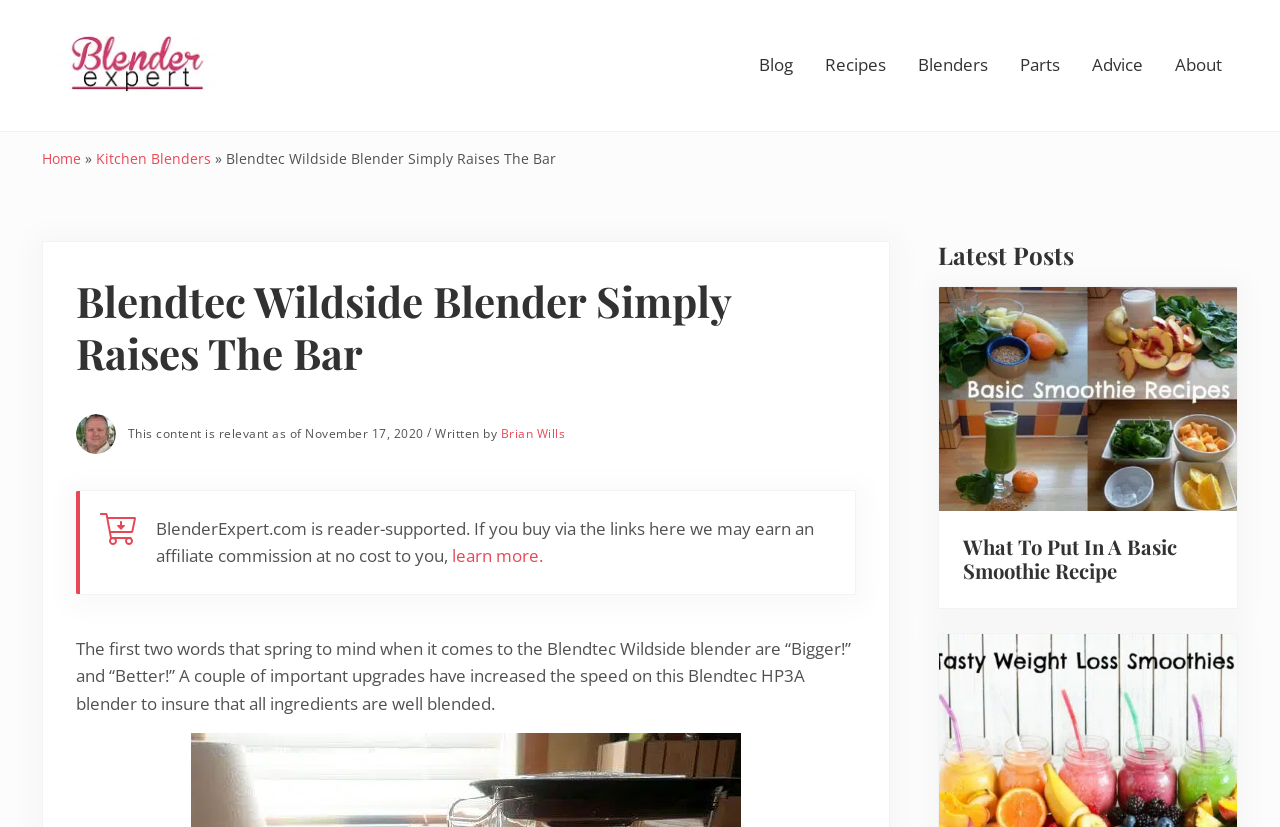Please predict the bounding box coordinates of the element's region where a click is necessary to complete the following instruction: "Read the 'Blendtec Wildside Blender Simply Raises The Bar' article". The coordinates should be represented by four float numbers between 0 and 1, i.e., [left, top, right, bottom].

[0.176, 0.18, 0.434, 0.203]